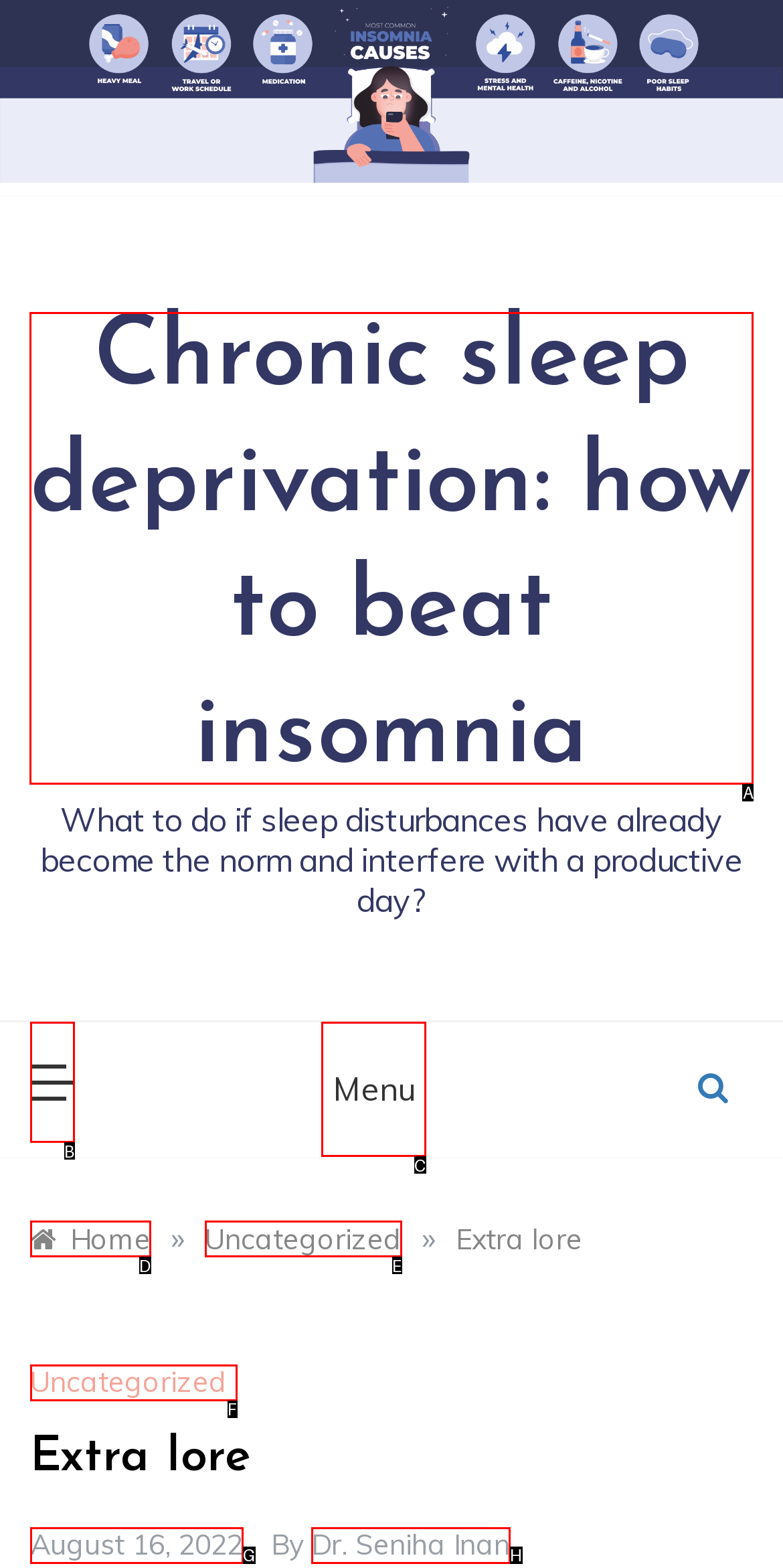For the task: Click the 'Chronic sleep deprivation: how to beat insomnia' link, tell me the letter of the option you should click. Answer with the letter alone.

A